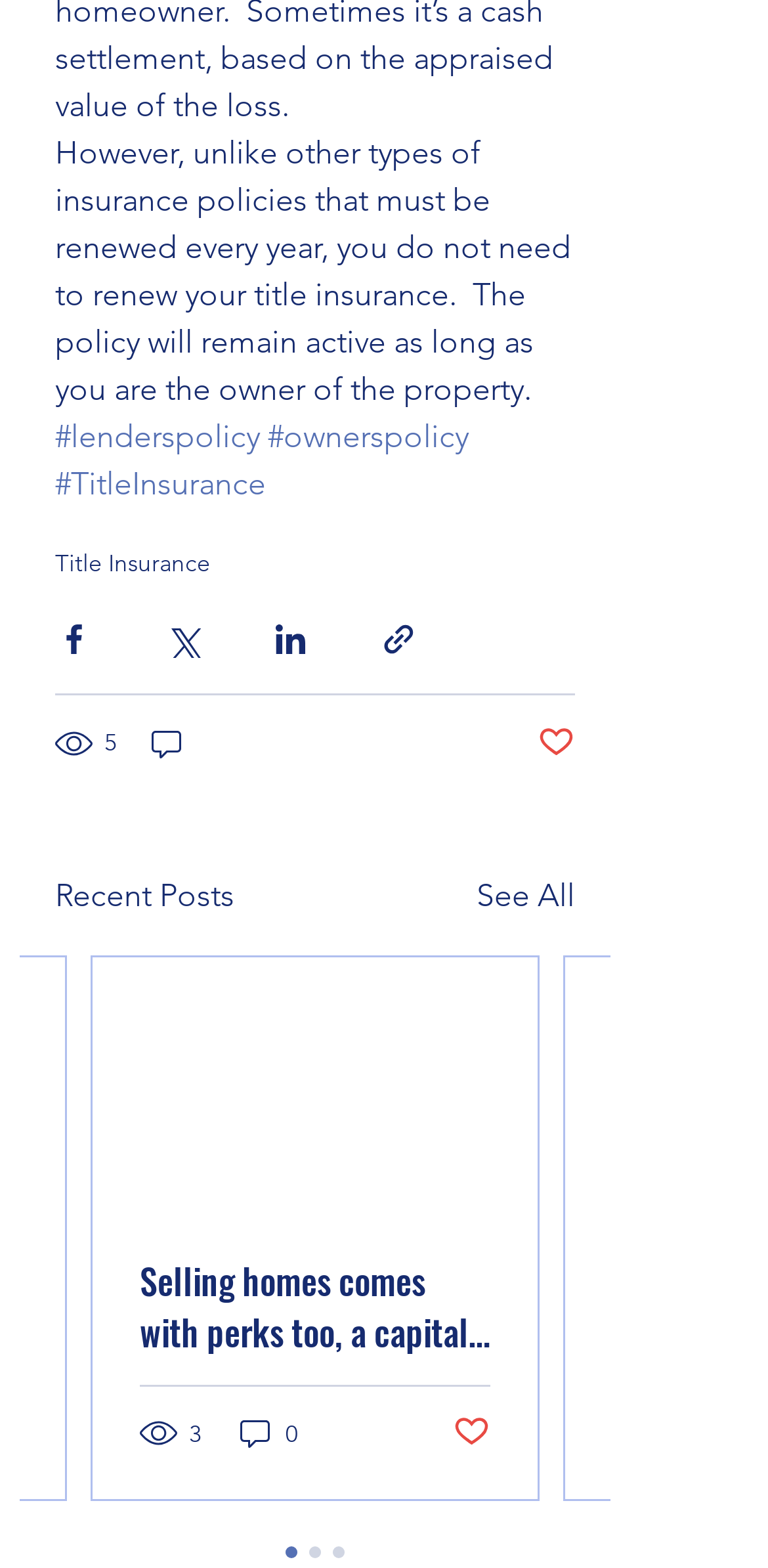Bounding box coordinates should be in the format (top-left x, top-left y, bottom-right x, bottom-right y) and all values should be floating point numbers between 0 and 1. Determine the bounding box coordinate for the UI element described as: Beröer Studium

None